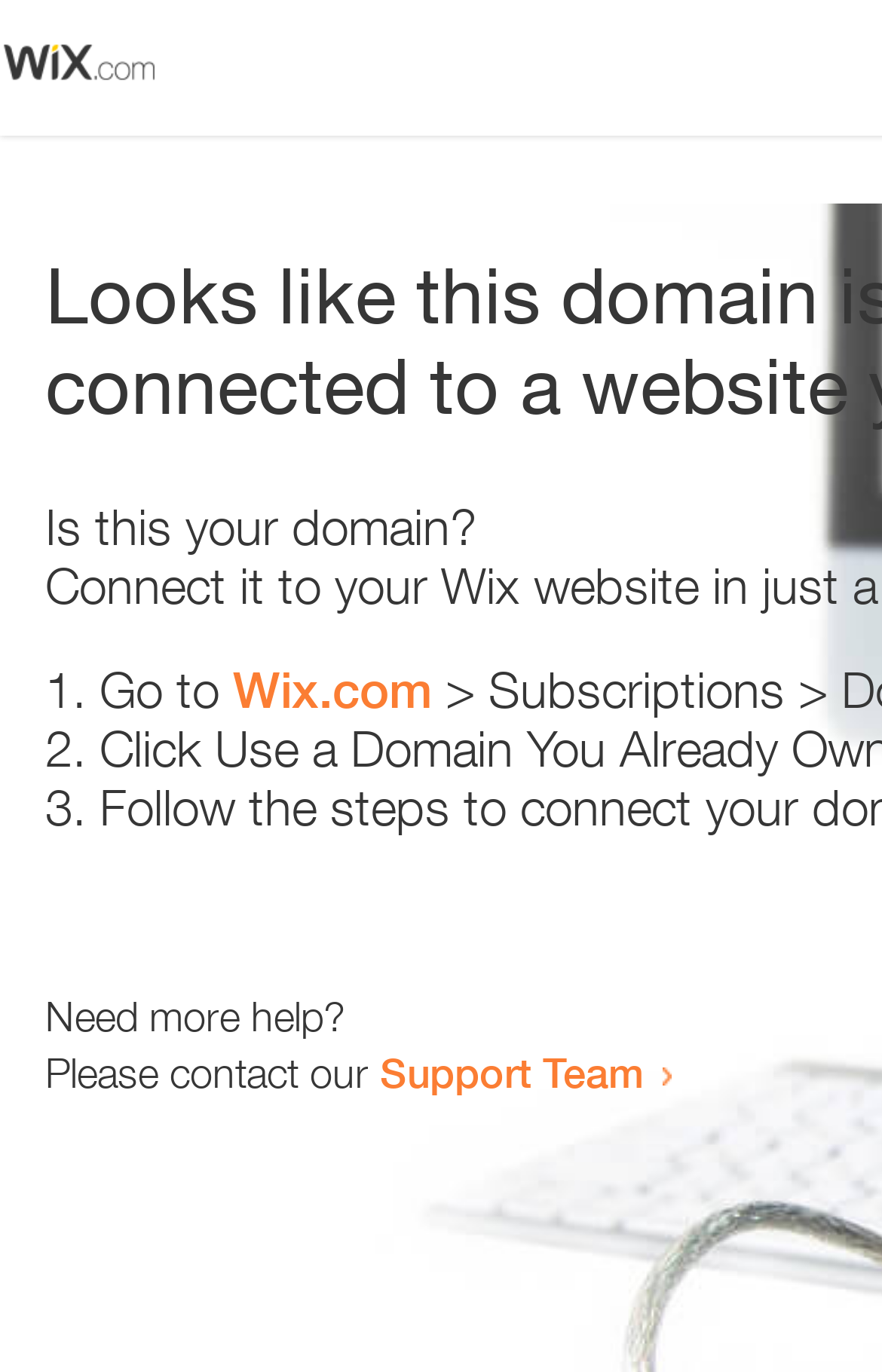What is the website mentioned in the first step?
Using the information from the image, provide a comprehensive answer to the question.

The first step on the webpage mentions 'Go to Wix.com', indicating that this is the website being referred to.